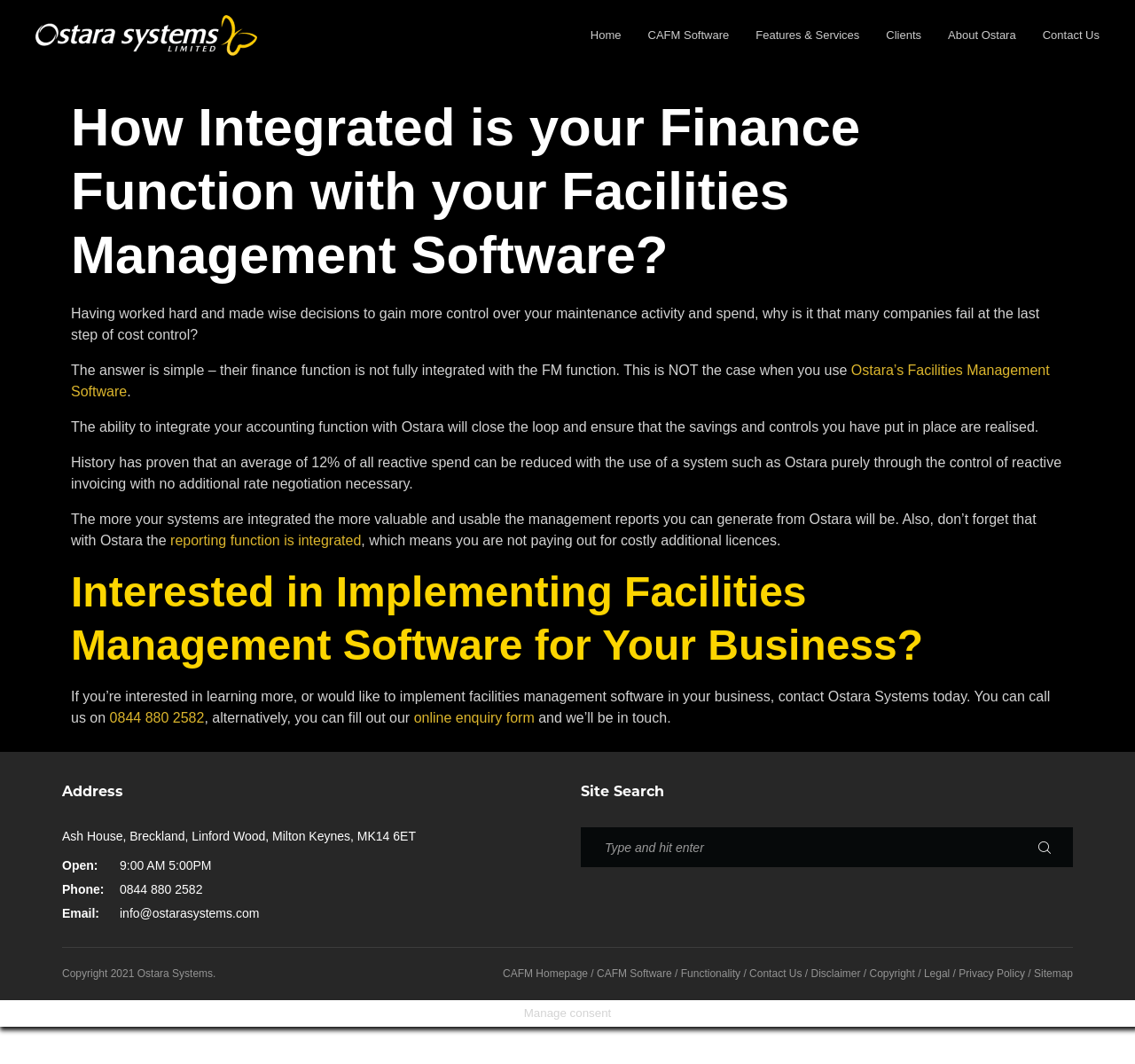Summarize the webpage in an elaborate manner.

This webpage is about Ostara Systems, a company that provides facilities management software. At the top left corner, there is a logo of Ostara Systems, which is also a link to the company's homepage. Next to the logo, there are several links to different sections of the website, including "Home", "CAFM Software", "Features & Services", "Clients", "About Ostara", and "Contact Us".

The main content of the webpage is divided into two sections. The first section has a heading that asks "How Integrated is your Finance Function with your Facilities Management Software?" and discusses the importance of integrating finance and facilities management functions. There are several paragraphs of text that explain the benefits of using Ostara's facilities management software, including reducing reactive spend and generating valuable management reports.

The second section has a heading that asks "Interested in Implementing Facilities Management Software for Your Business?" and provides contact information for Ostara Systems. There is a phone number and an online enquiry form that visitors can use to get in touch with the company.

At the bottom of the webpage, there is a section with the company's address, phone number, and email address. There is also a site search function that allows visitors to search for specific keywords on the website. Additionally, there are links to the company's social media profiles and a copyright notice.

On the right side of the webpage, there is a section with links to other pages on the website, including the homepage, CAFM software, functionality, contact us, disclaimer, copyright, legal, privacy policy, and sitemap.